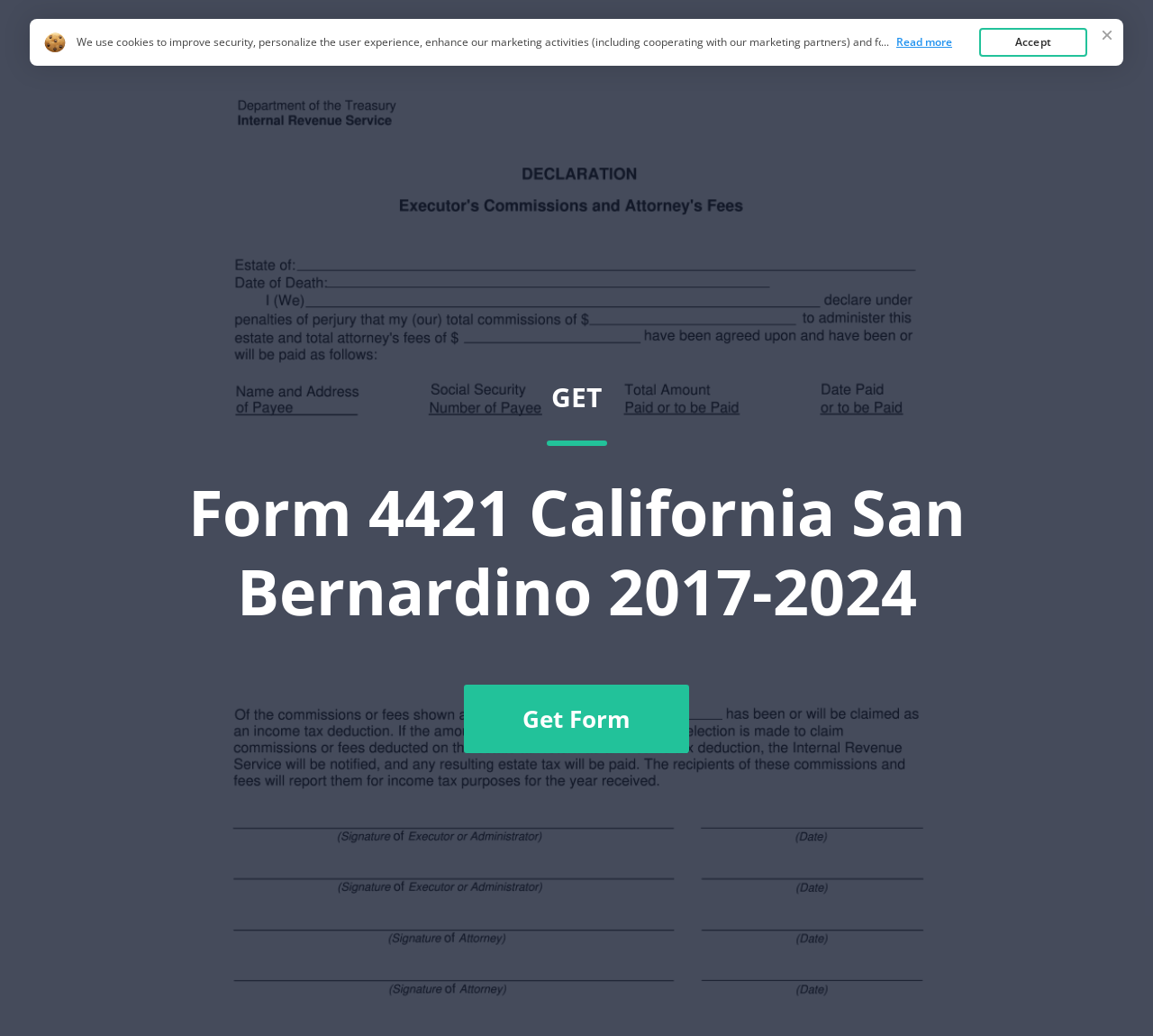What is the name of the form on this webpage? Please answer the question using a single word or phrase based on the image.

Form 4421